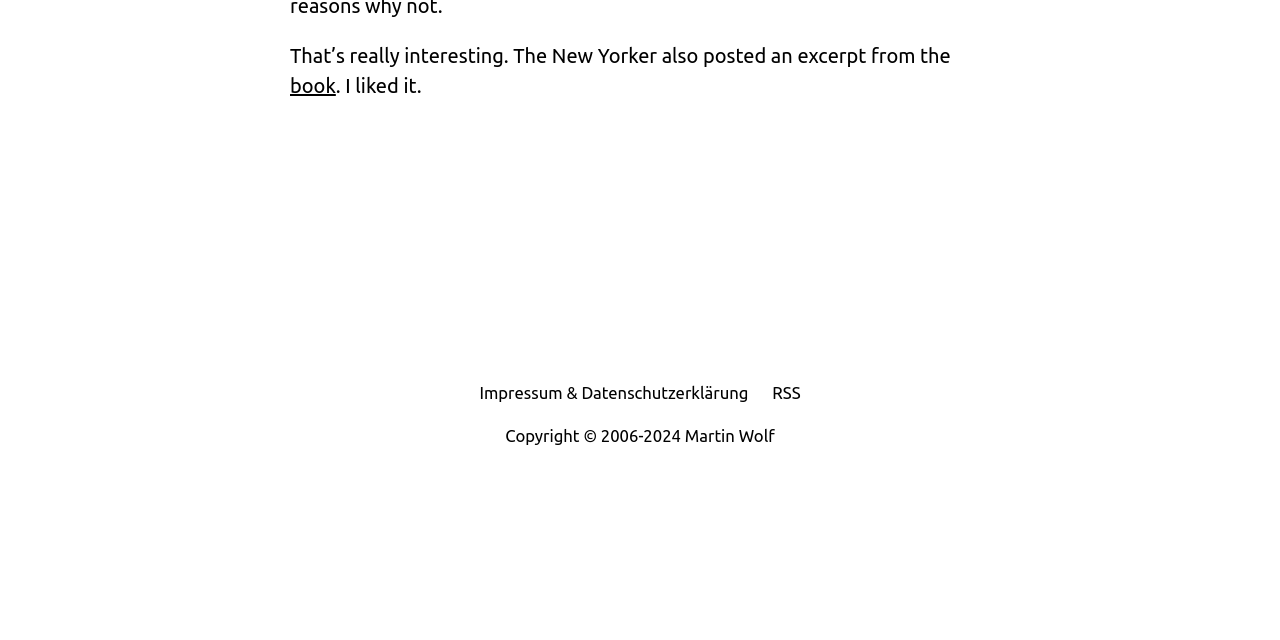Provide the bounding box coordinates of the HTML element this sentence describes: "Martin Wolf".

[0.535, 0.666, 0.605, 0.696]